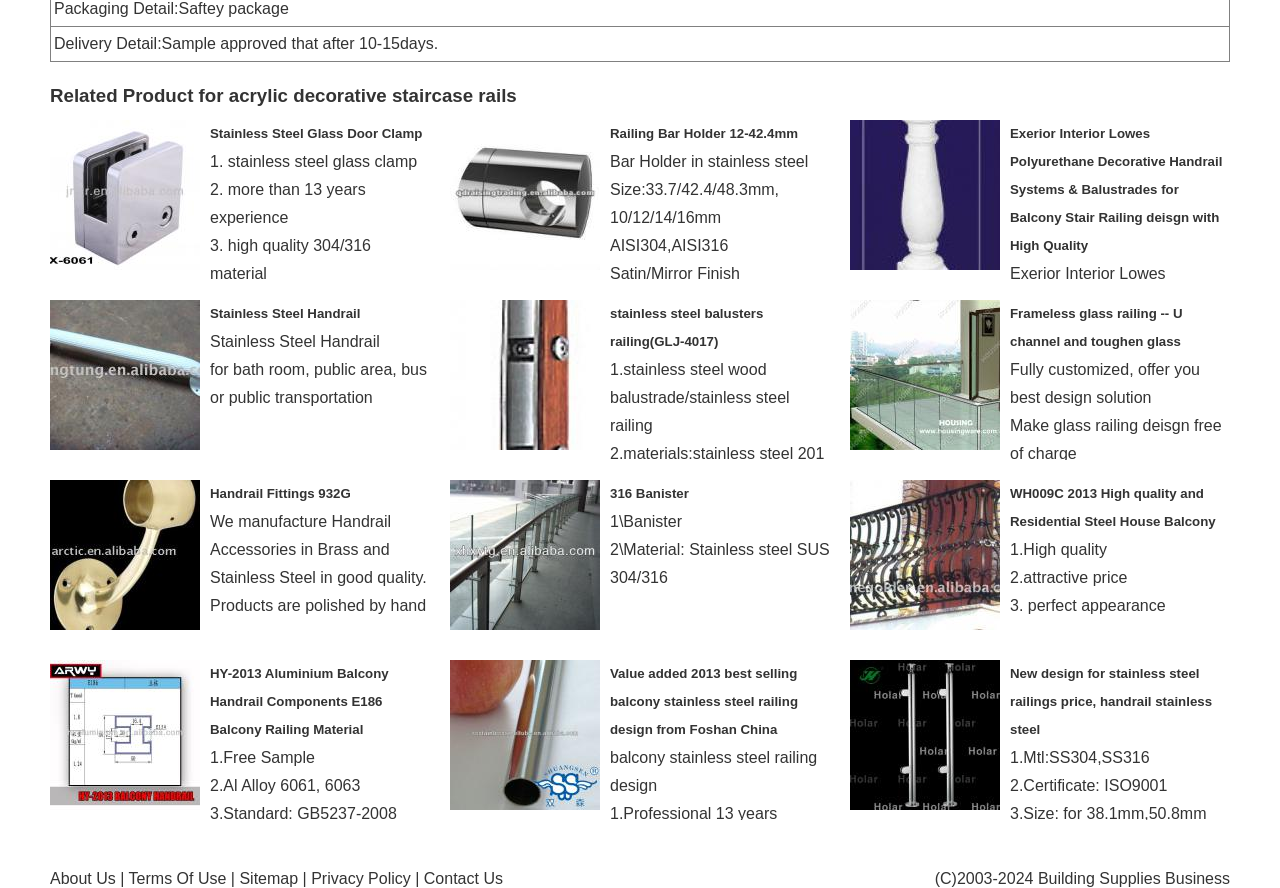Could you specify the bounding box coordinates for the clickable section to complete the following instruction: "Read the description of 'Exerior Interior Lowes Polyurethane Decorative Handrail Systems & Balustrades for Balcony Stair Railing deisgn with High Quality'"?

[0.789, 0.135, 0.961, 0.293]